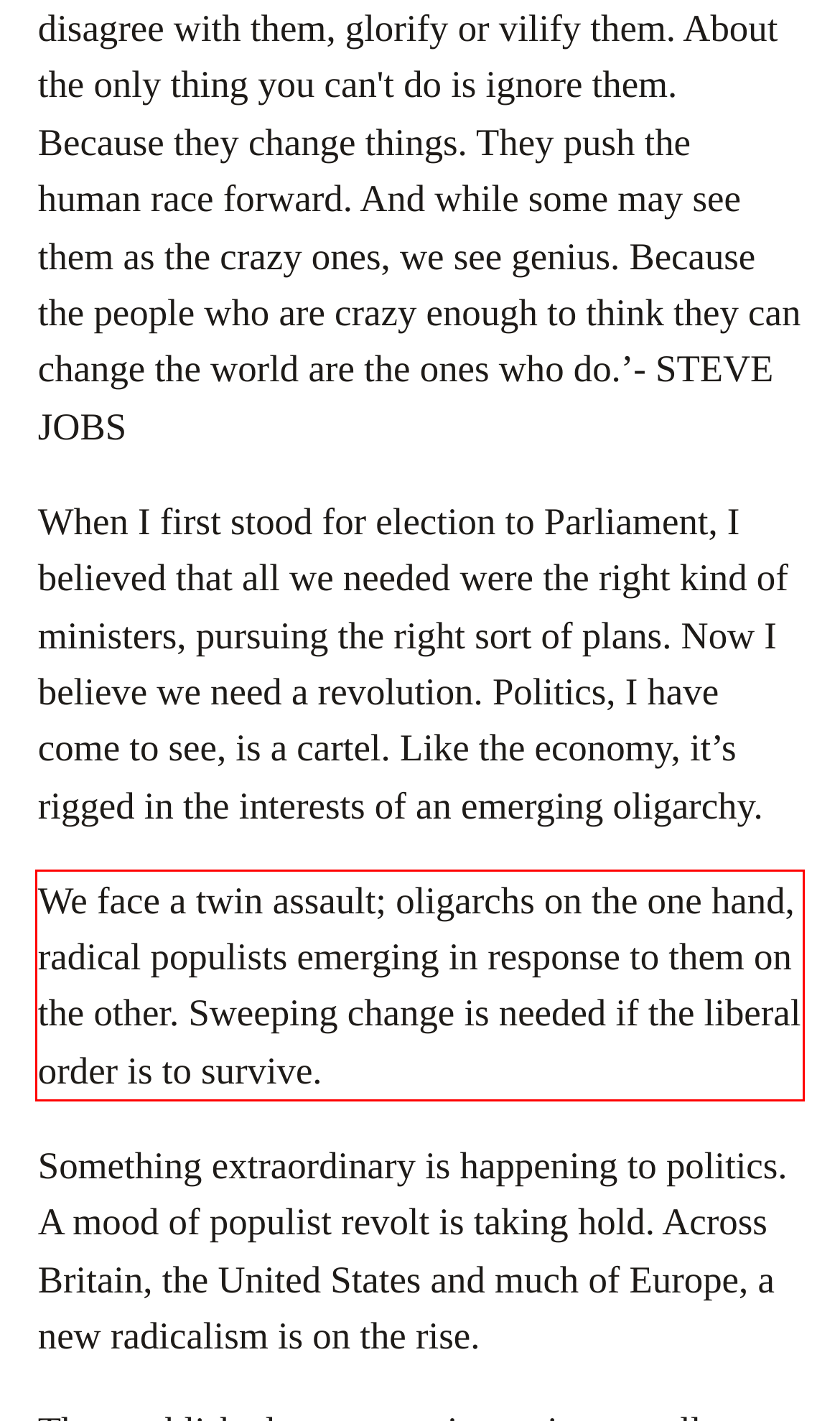You have a screenshot of a webpage with a red bounding box. Identify and extract the text content located inside the red bounding box.

We face a twin assault; oligarchs on the one hand, radical populists emerging in response to them on the other. Sweeping change is needed if the liberal order is to survive.